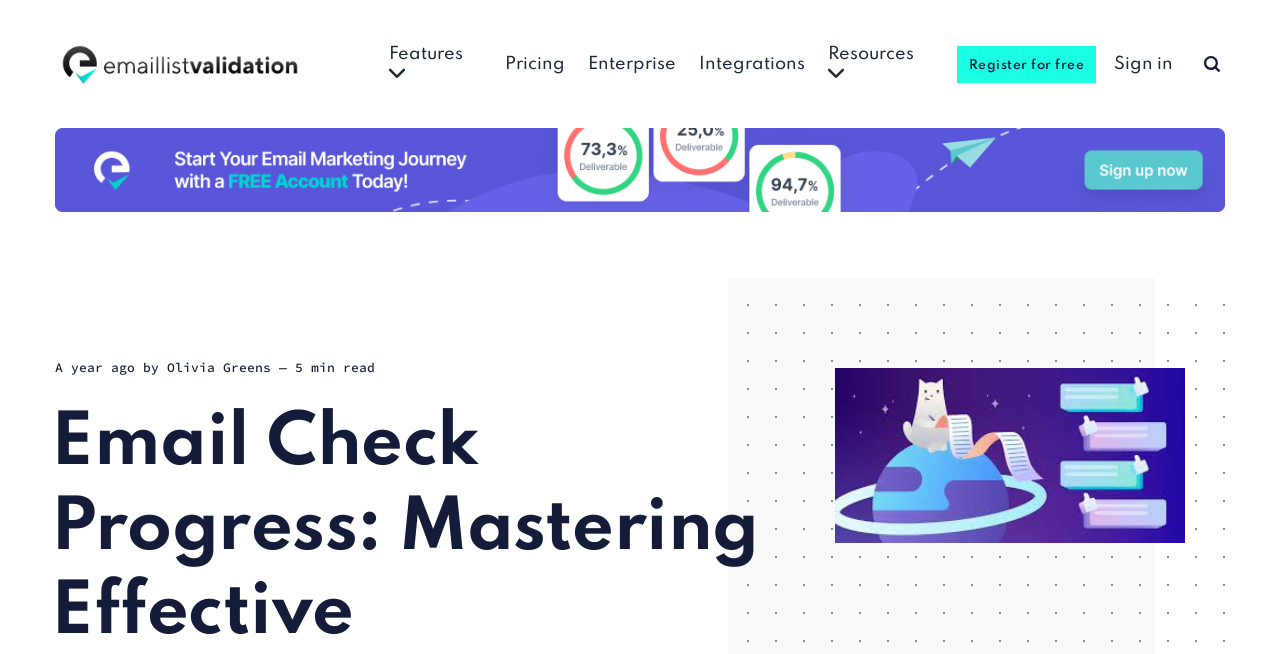What are the features of Email List Verification?
Using the information from the image, provide a comprehensive answer to the question.

The features of Email List Verification can be found in the section 'Email List Verification' which includes links to 'Email List Cleaning', 'Real-Time API', and 'Automate'.